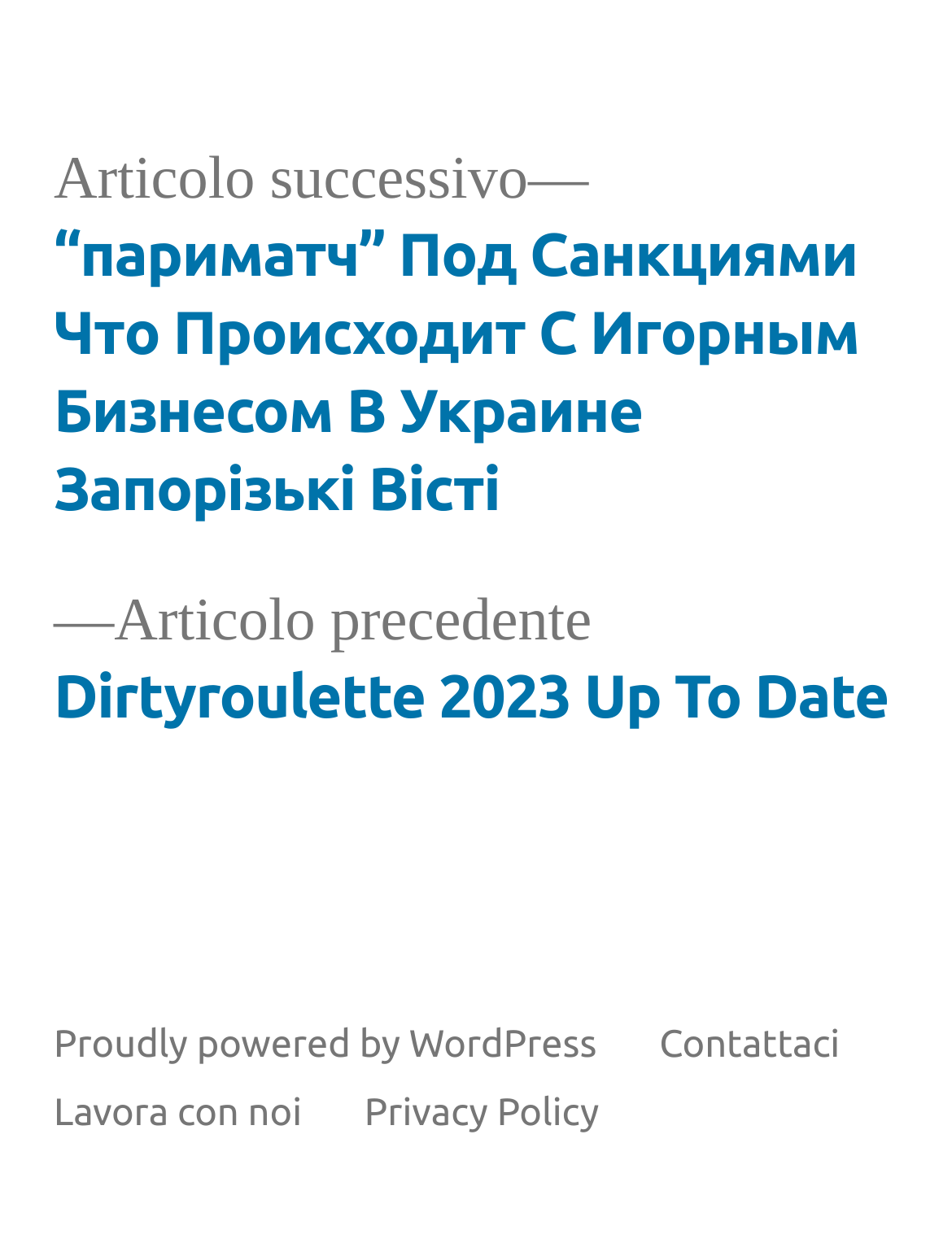Answer the question below with a single word or a brief phrase: 
How many navigation menus are there?

2